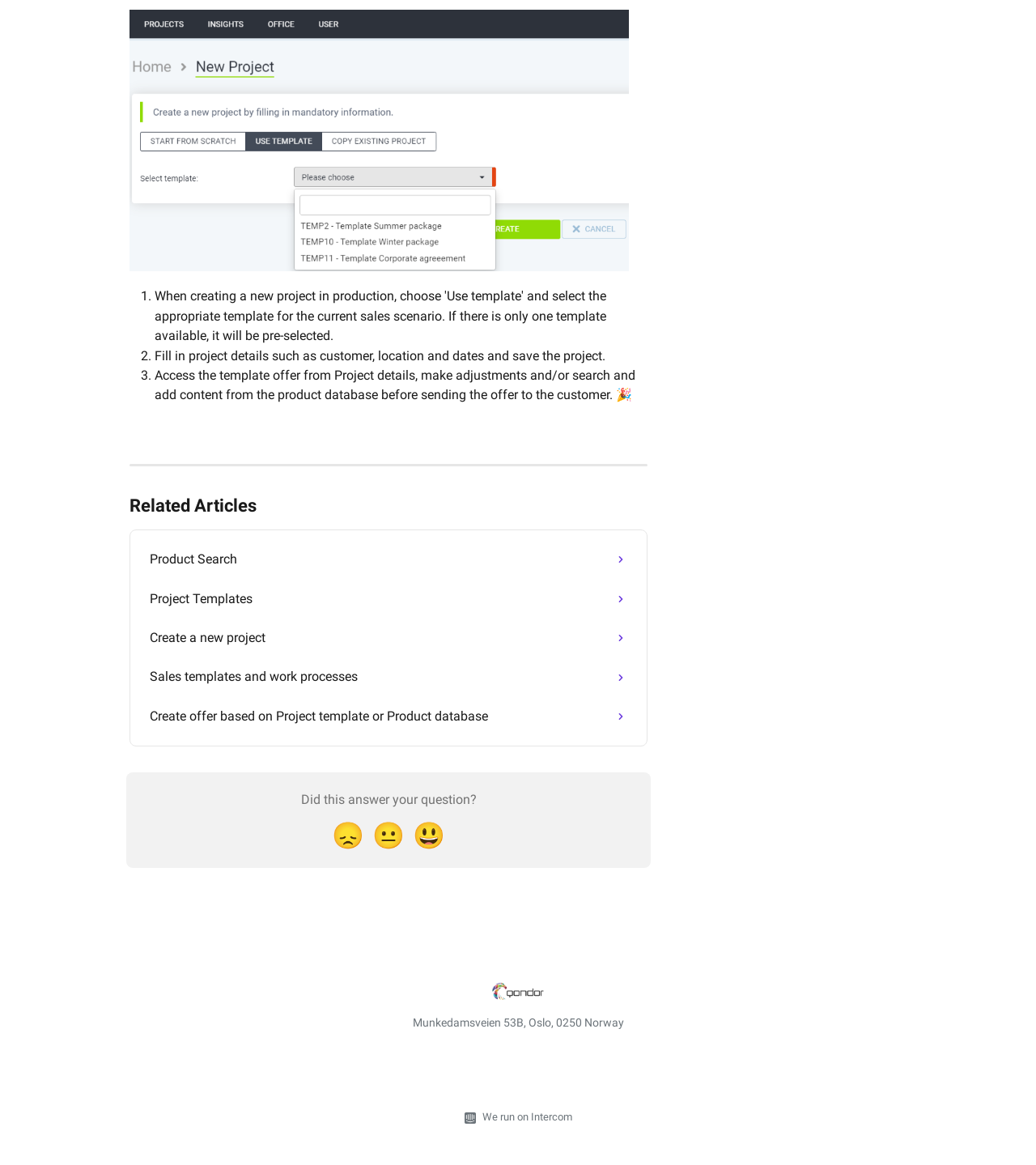Locate the UI element described as follows: "Sales templates and work processes". Return the bounding box coordinates as four float numbers between 0 and 1 in the order [left, top, right, bottom].

[0.135, 0.565, 0.615, 0.598]